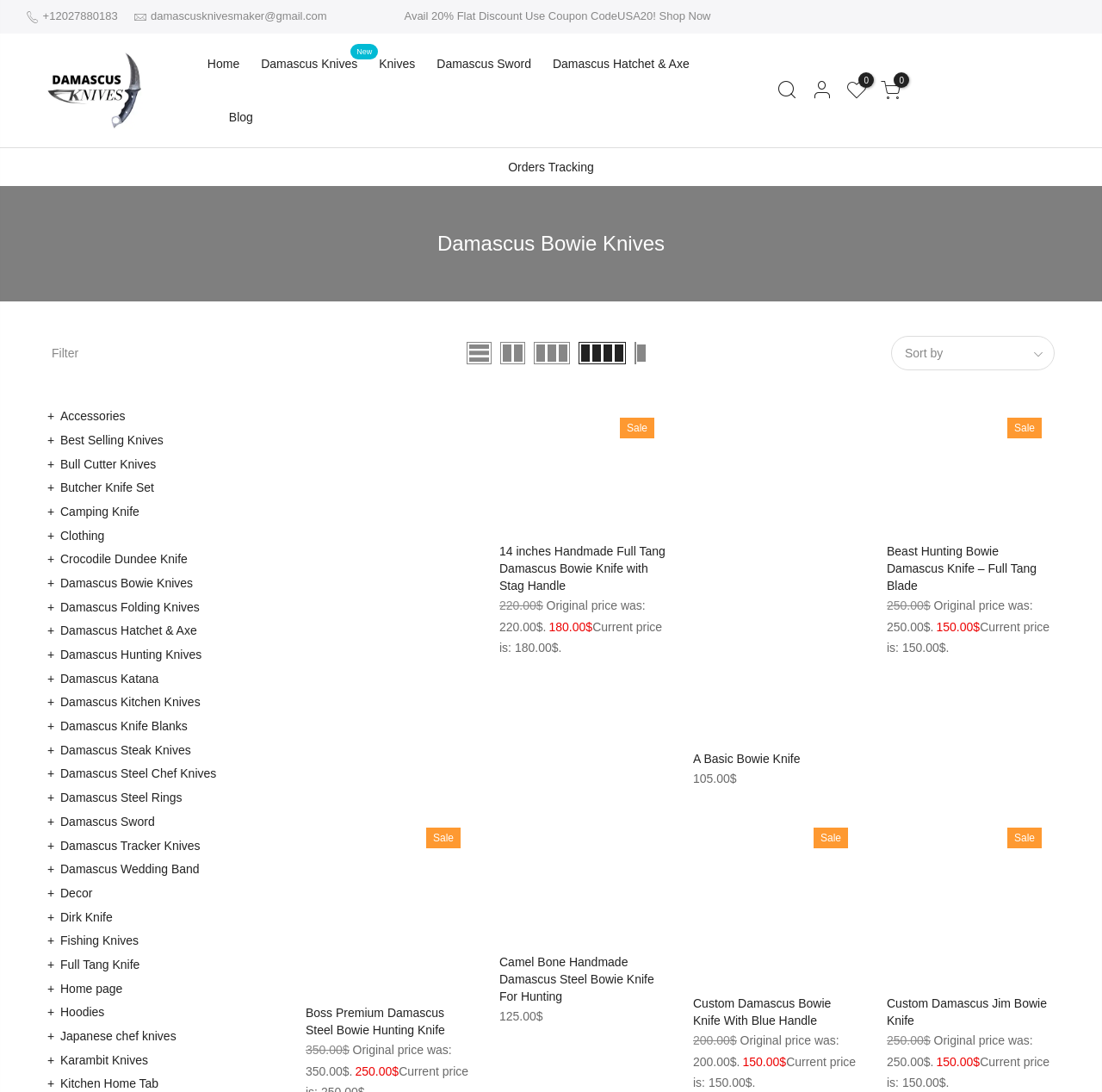Pinpoint the bounding box coordinates of the element to be clicked to execute the instruction: "Sort the products by a specific option".

[0.809, 0.307, 0.957, 0.339]